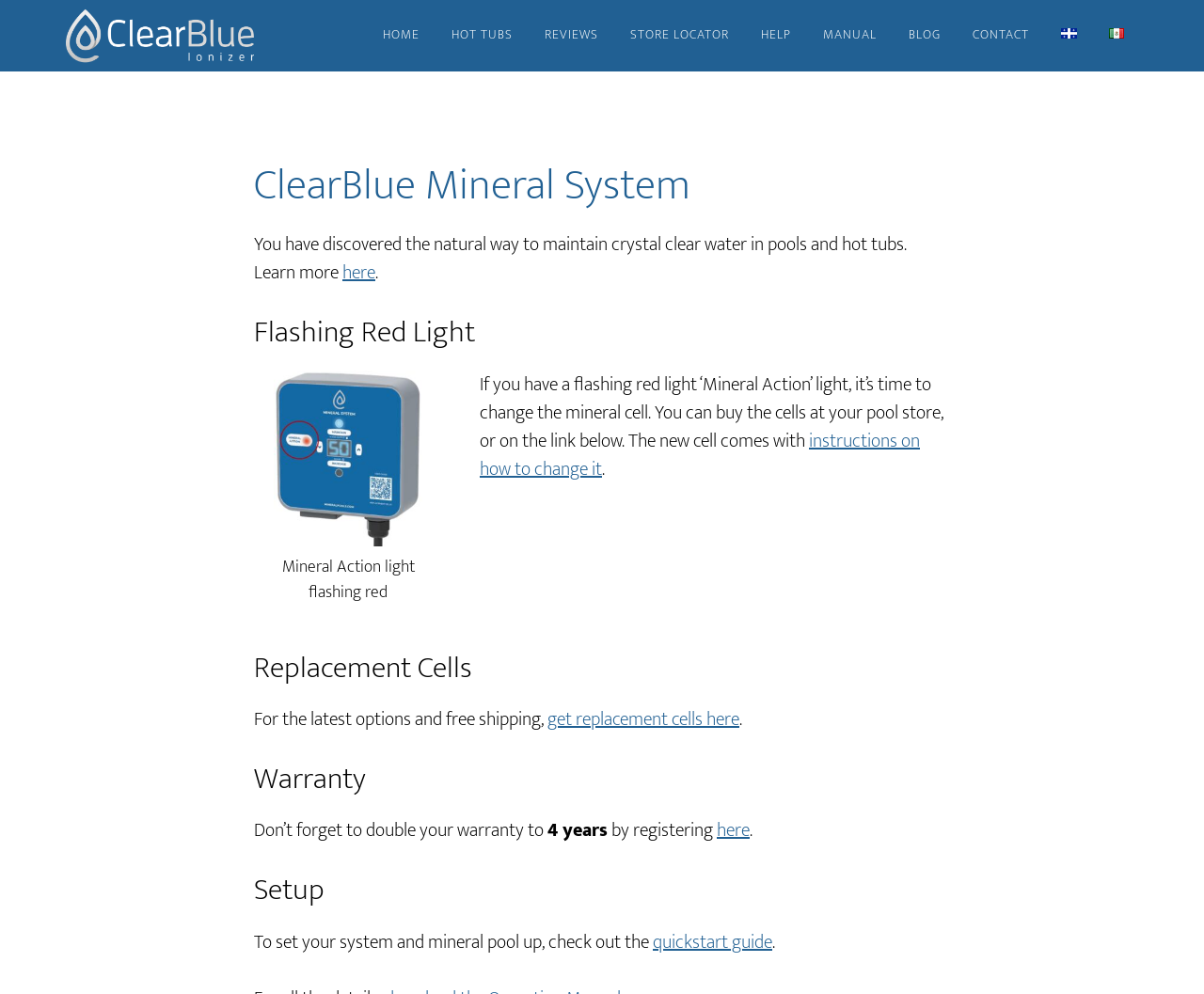Please find the bounding box coordinates of the section that needs to be clicked to achieve this instruction: "Get replacement cells here".

[0.455, 0.708, 0.614, 0.74]